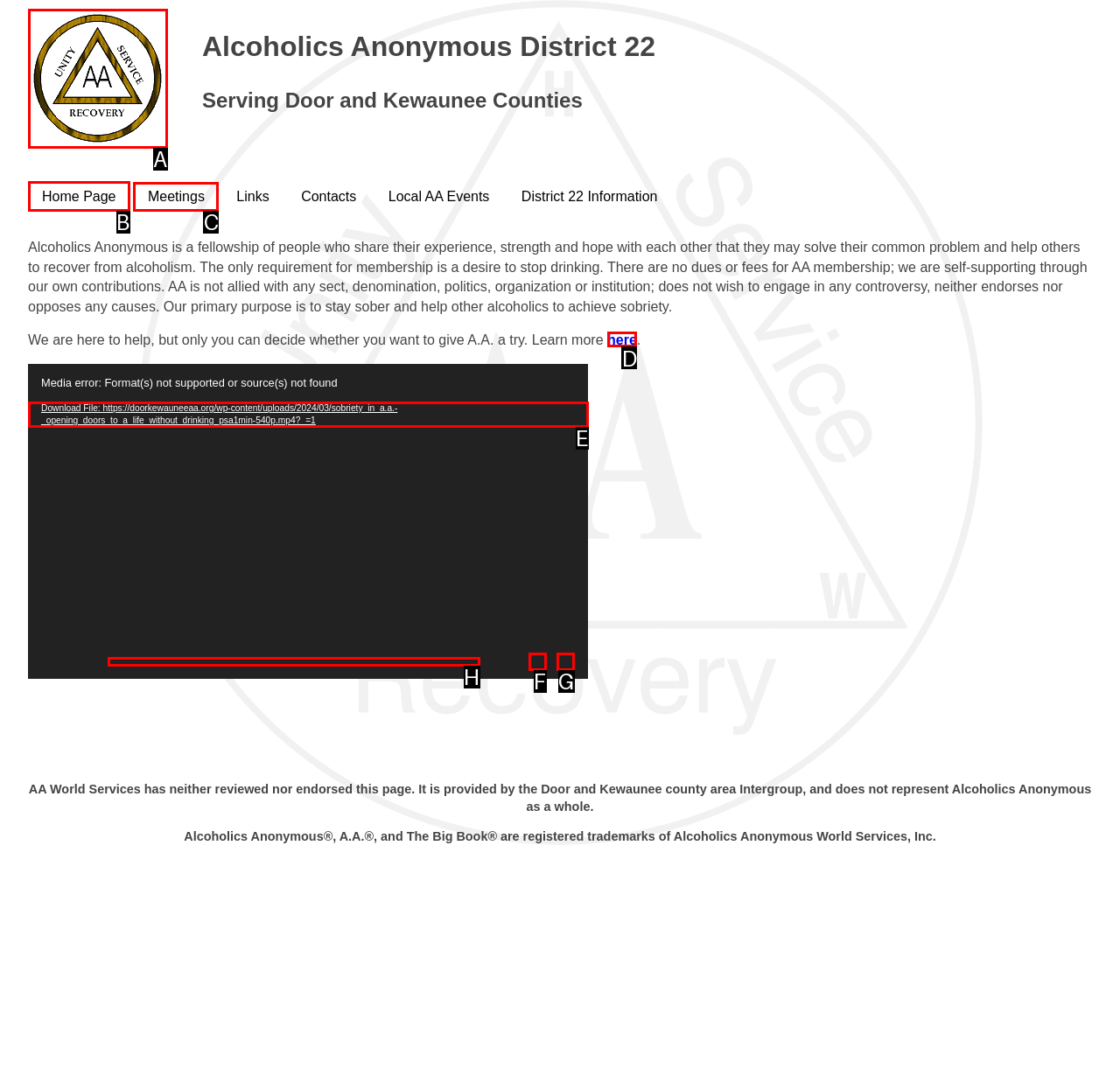Identify the correct UI element to click for the following task: Click the Home Page link Choose the option's letter based on the given choices.

B